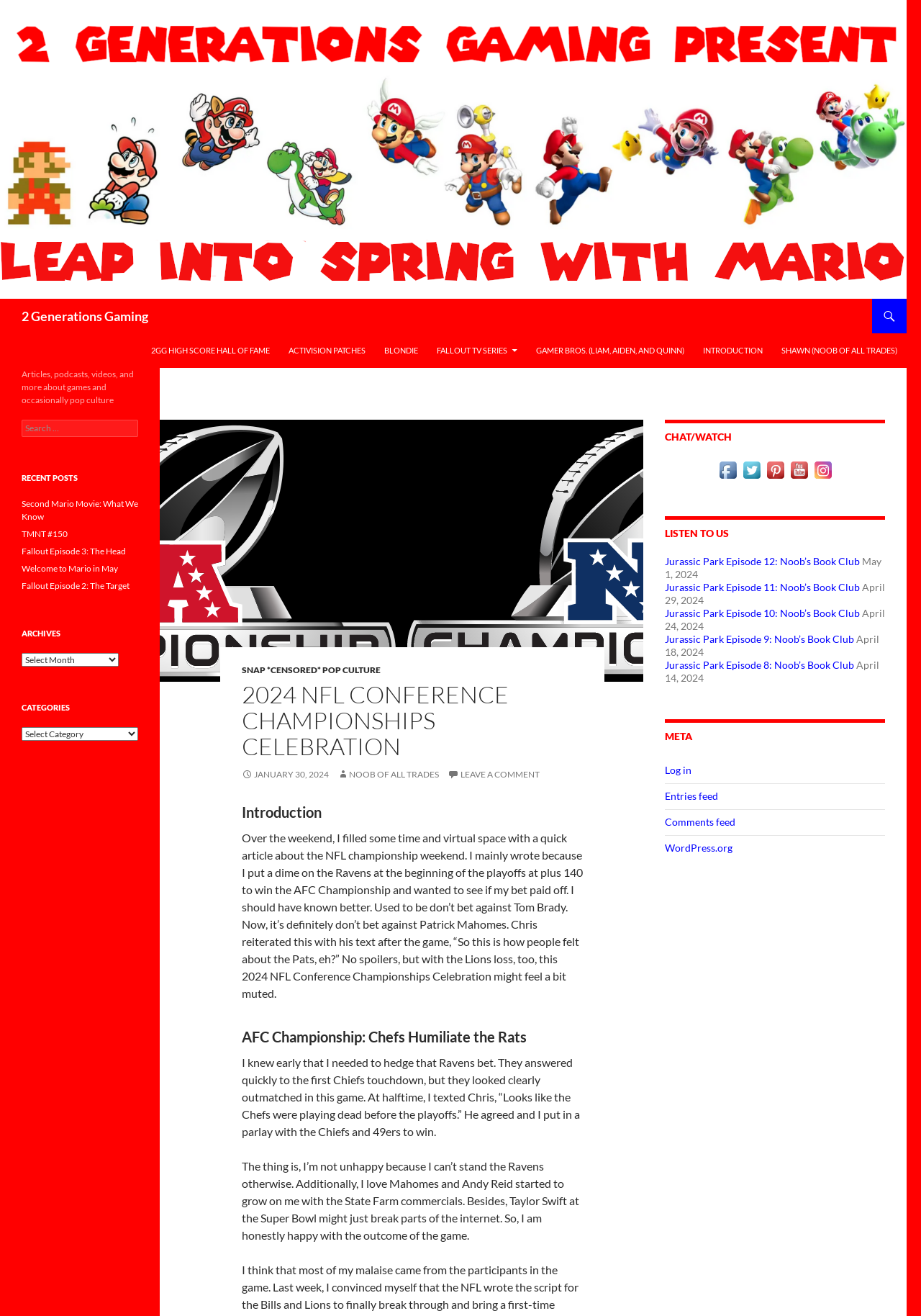Give a detailed overview of the webpage's appearance and contents.

This webpage is about 2 Generations Gaming, a blog that covers games and occasionally pop culture. At the top, there is a logo and a navigation menu with links to various sections, including "2GG HIGH SCORE HALL OF FAME", "ACTIVISION PATCHES", and "INTRODUCTION". Below the navigation menu, there is a heading that reads "2024 NFL Conference Championships Celebration" and a subheading that says "Noob returns with a muted 2024 NFL Conference Championships Celebration. I will spend some time trying to get hype for SB LVIII."

The main content of the page is divided into two sections. On the left, there is a series of articles and blog posts, including "Introduction", "AFC Championship: Chefs Humiliate the Rats", and "I knew early that I needed to hedge that Ravens bet." These articles discuss the author's experience with the NFL championship weekend and their bets on the games.

On the right, there is a sidebar with various links and sections, including "CHAT/WATCH", "LISTEN TO US", and "META". The "CHAT/WATCH" section has links to the blog's social media profiles, including Facebook, Twitter, and YouTube. The "LISTEN TO US" section has links to podcast episodes, including "Jurassic Park Episode 12: Noob’s Book Club" and "Jurassic Park Episode 11: Noob’s Book Club". The "META" section has links to the blog's login page, entries feed, and comments feed.

At the bottom of the page, there is a section called "RECENT POSTS" that lists recent articles, including "Second Mario Movie: What We Know", "TMNT #150", and "Fallout Episode 3: The Head". There is also an "ARCHIVES" section that allows users to browse through older posts, and a "CATEGORIES" section that lists different categories of posts, such as "Games" and "Pop Culture".